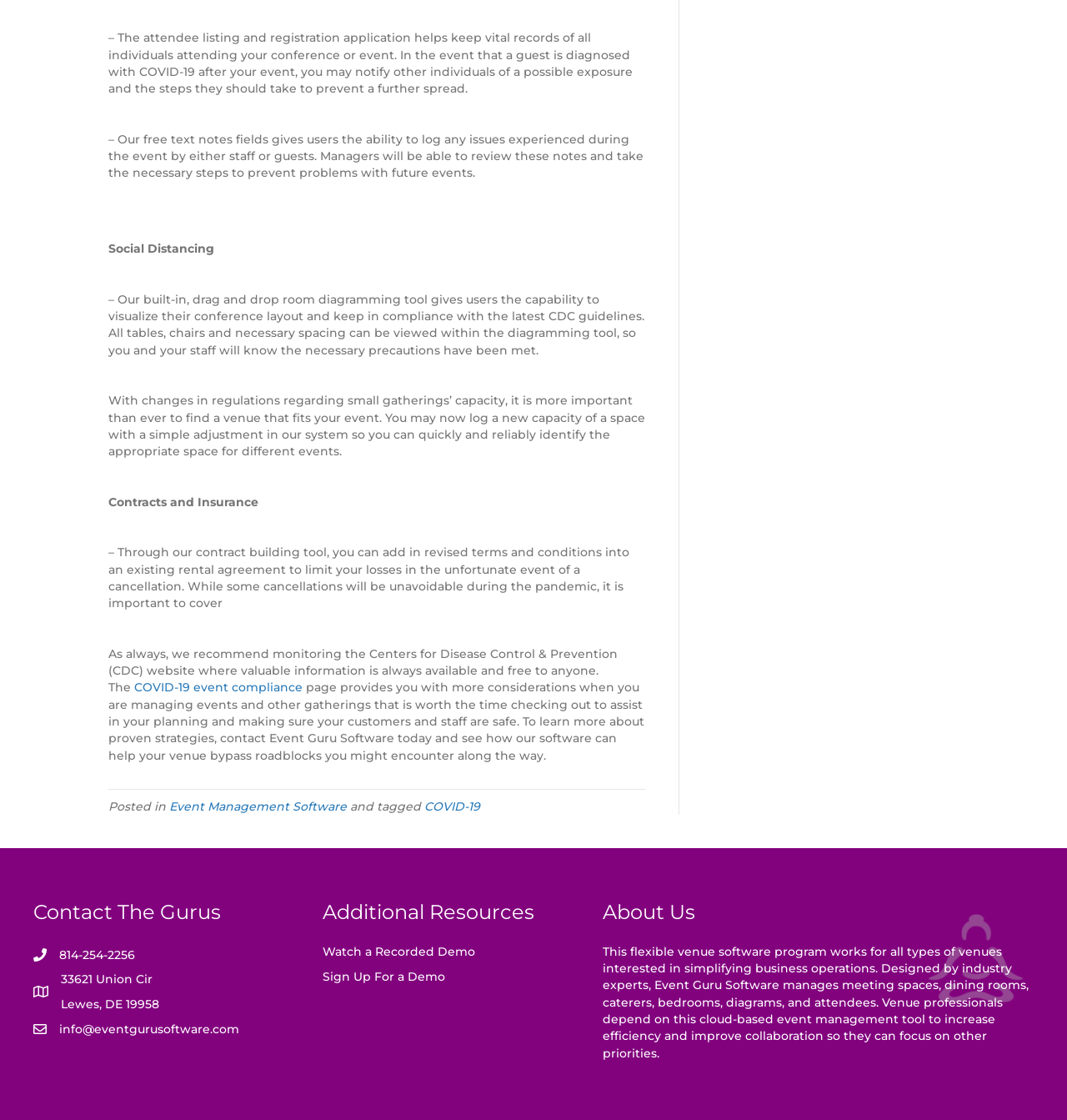Determine the bounding box coordinates for the UI element with the following description: "COVID-19 event compliance". The coordinates should be four float numbers between 0 and 1, represented as [left, top, right, bottom].

[0.126, 0.607, 0.284, 0.621]